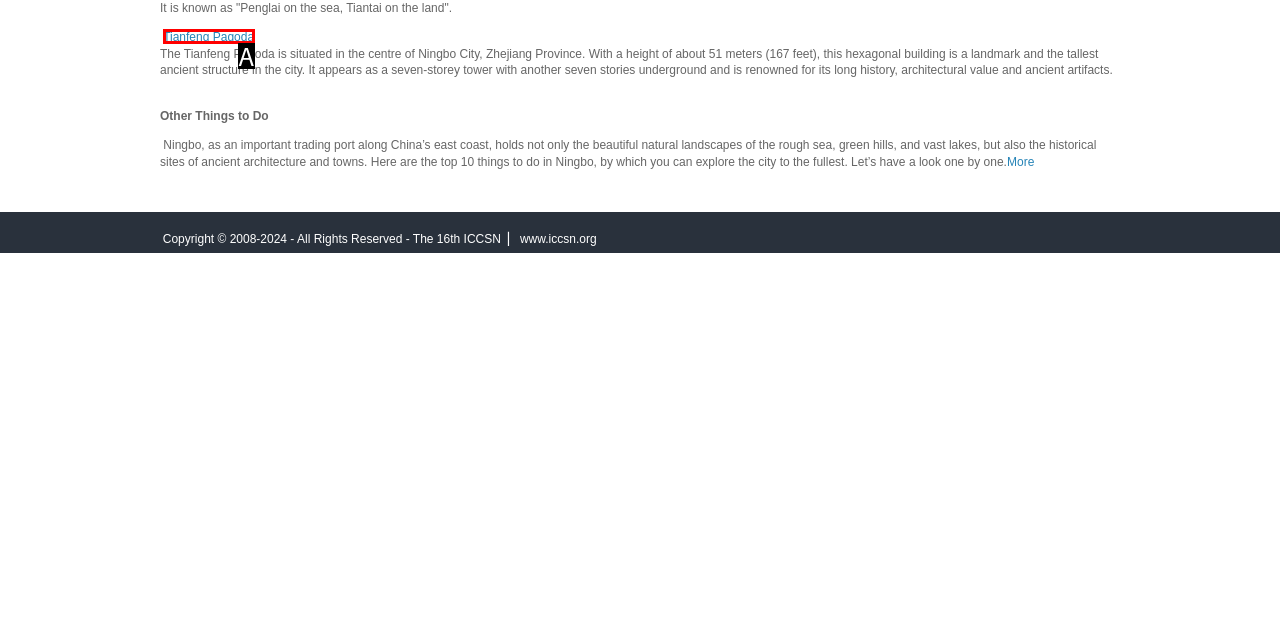Select the option that matches the description: Tianfeng Pagoda. Answer with the letter of the correct option directly.

A